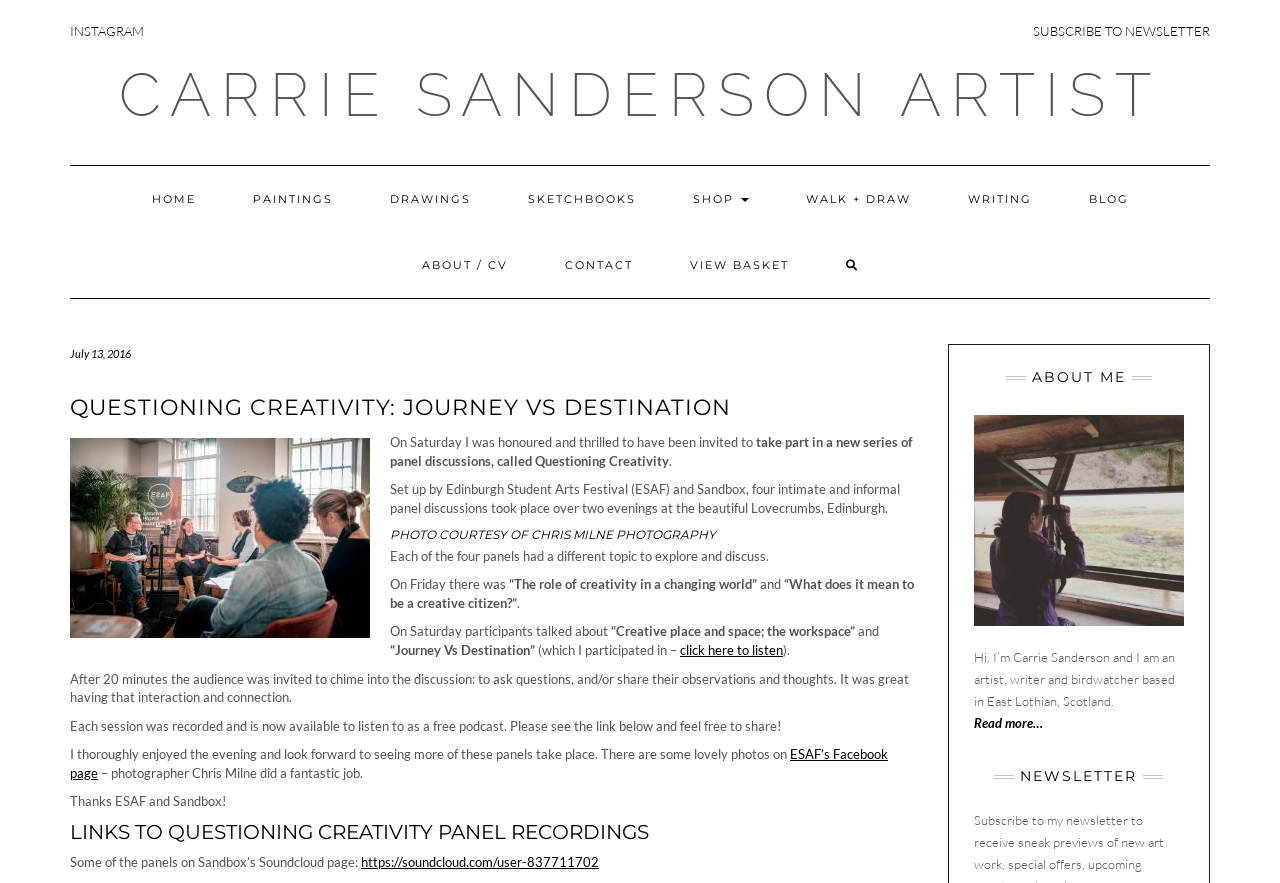What is the name of the festival that set up the panel discussions?
Refer to the image and give a detailed response to the question.

The name of the festival that set up the panel discussions is Edinburgh Student Arts Festival (ESAF), as mentioned in the text 'Set up by Edinburgh Student Arts Festival (ESAF) and Sandbox, four intimate and informal panel discussions took place over two evenings at the beautiful Lovecrumbs, Edinburgh.'.